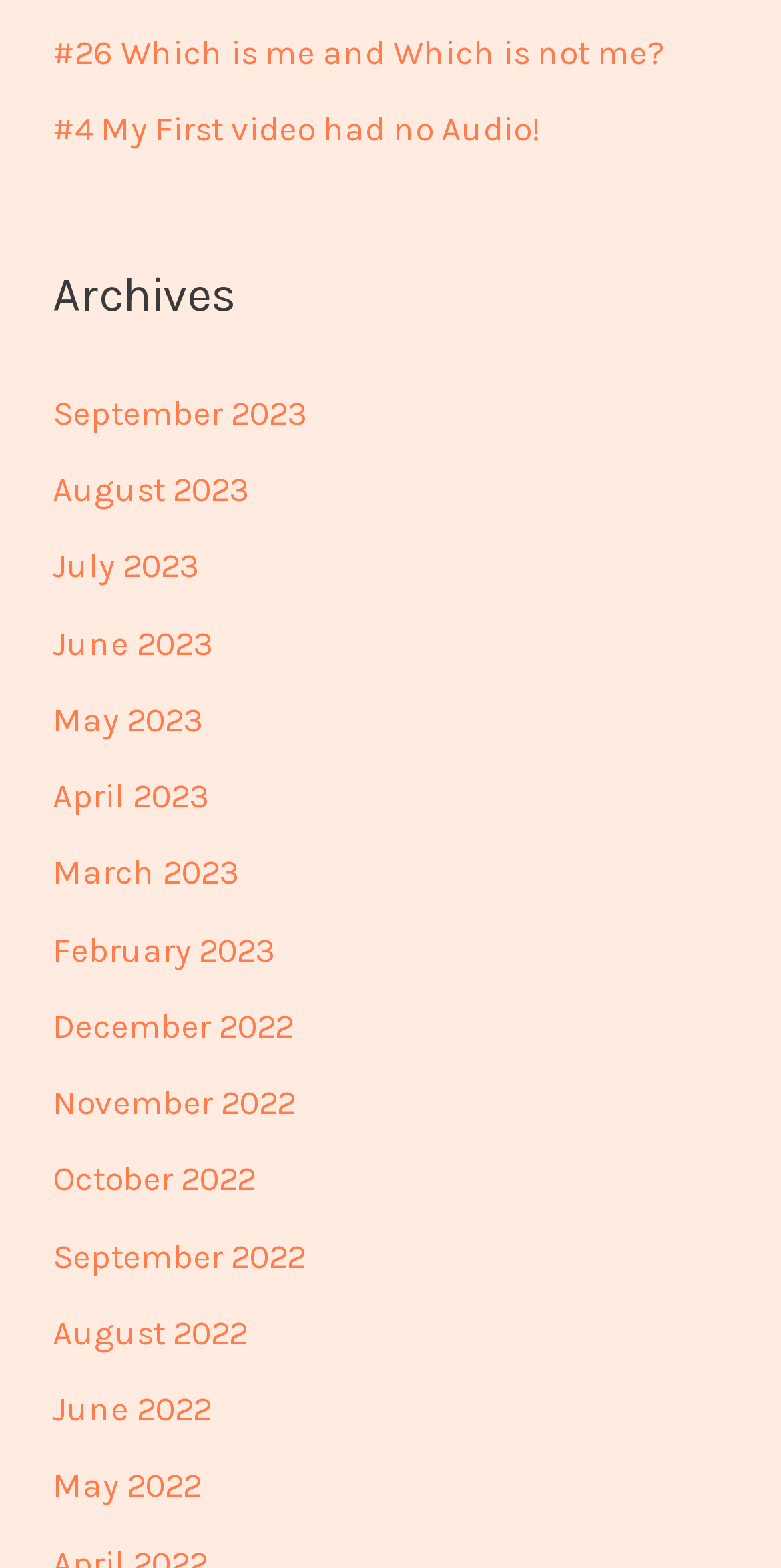Specify the bounding box coordinates of the area that needs to be clicked to achieve the following instruction: "Go to home page".

None